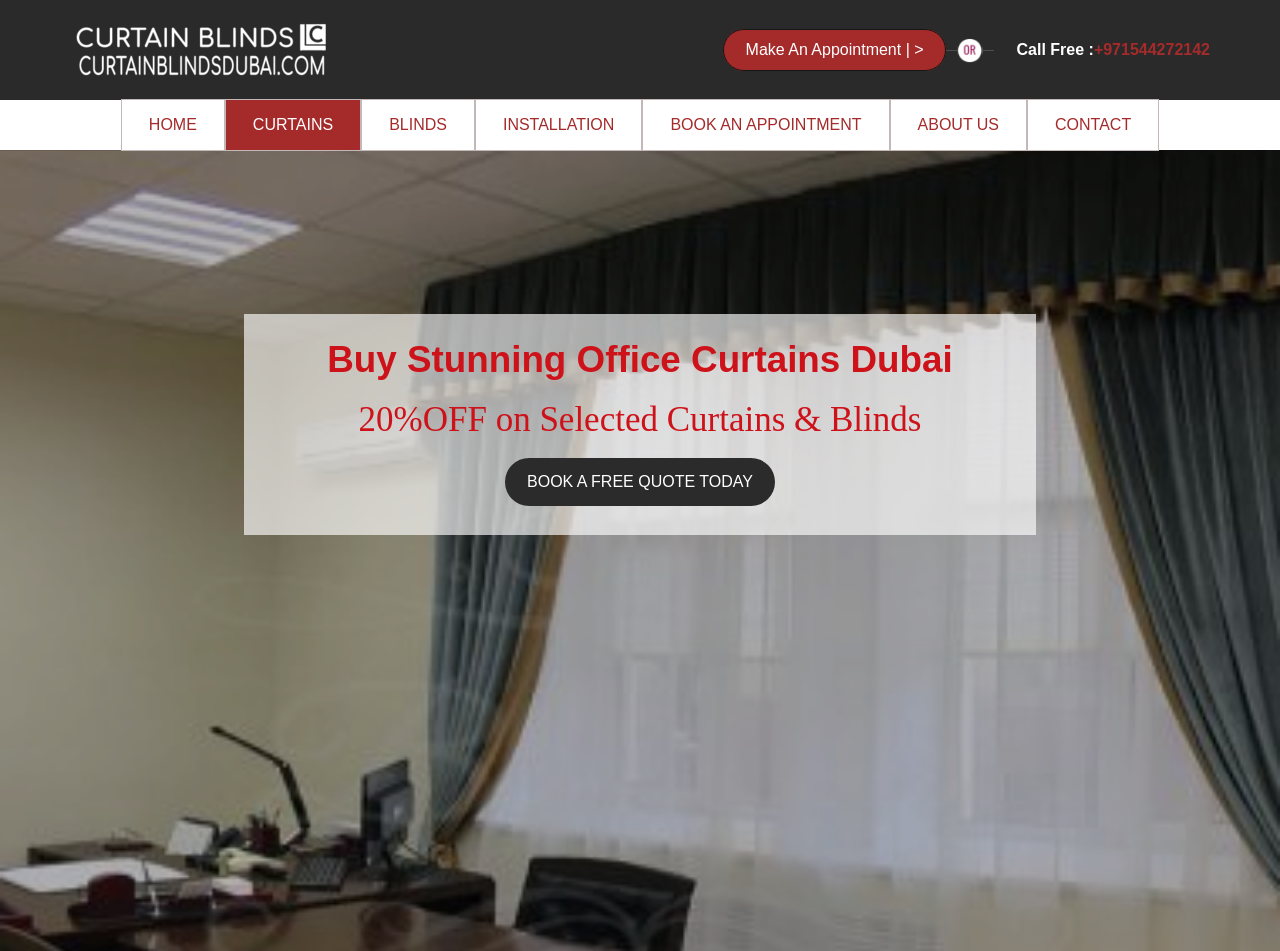Bounding box coordinates are to be given in the format (top-left x, top-left y, bottom-right x, bottom-right y). All values must be floating point numbers between 0 and 1. Provide the bounding box coordinate for the UI element described as: BOOK AN APPOINTMENT

[0.503, 0.105, 0.694, 0.158]